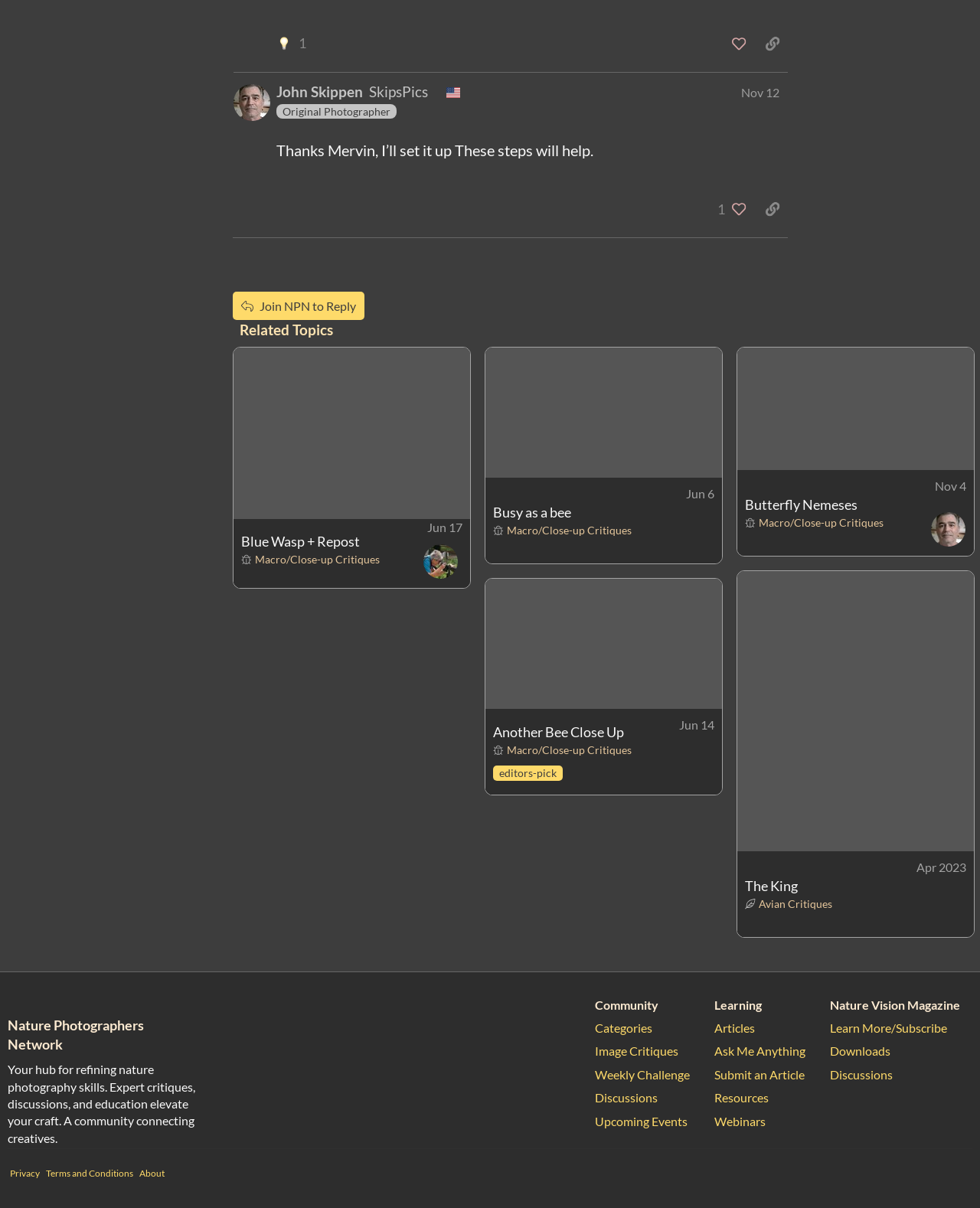Based on the image, please elaborate on the answer to the following question:
What is the bounding box coordinate of the 'Related Topics' heading?

The 'Related Topics' heading is a child of the complementary element 'Related Topics'. The bounding box coordinate of the heading can be found by looking at the coordinates of the element, which are [0.237, 0.265, 0.992, 0.282].